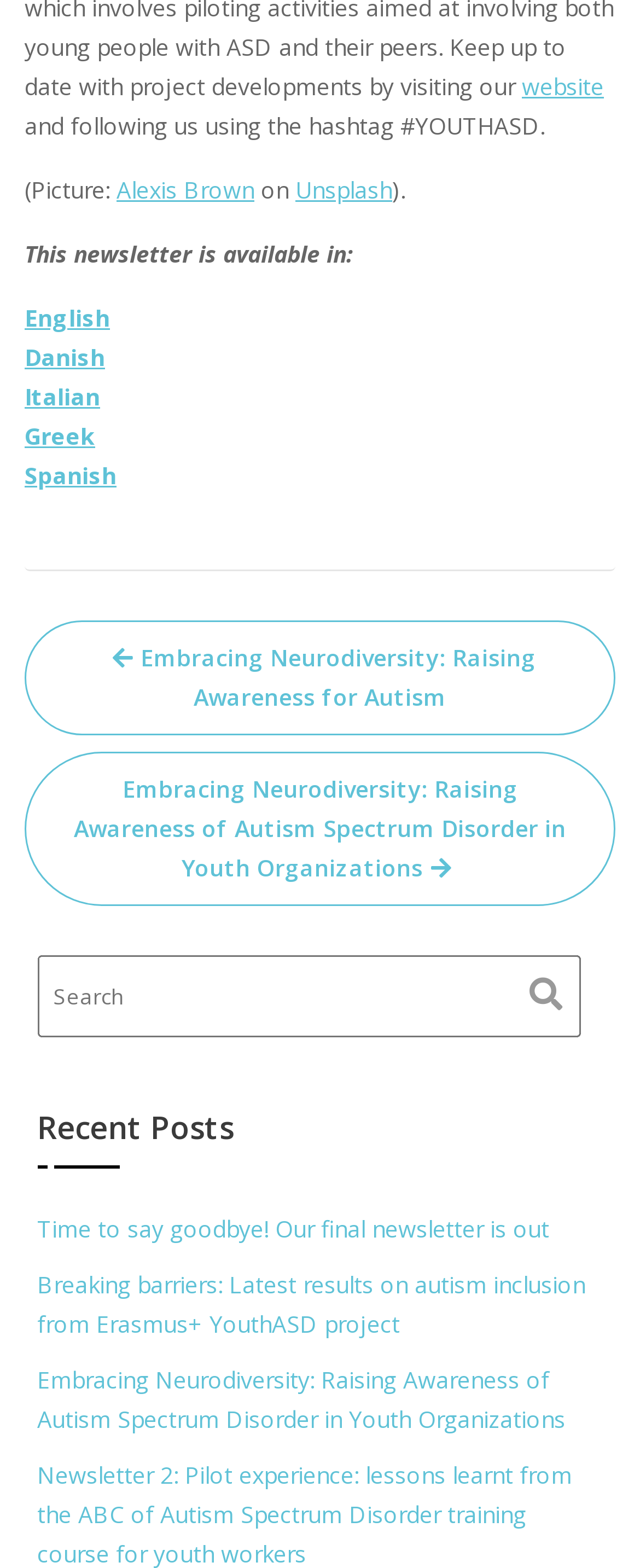Please find the bounding box for the UI element described by: "name="s" placeholder="Search"".

[0.058, 0.609, 0.907, 0.661]